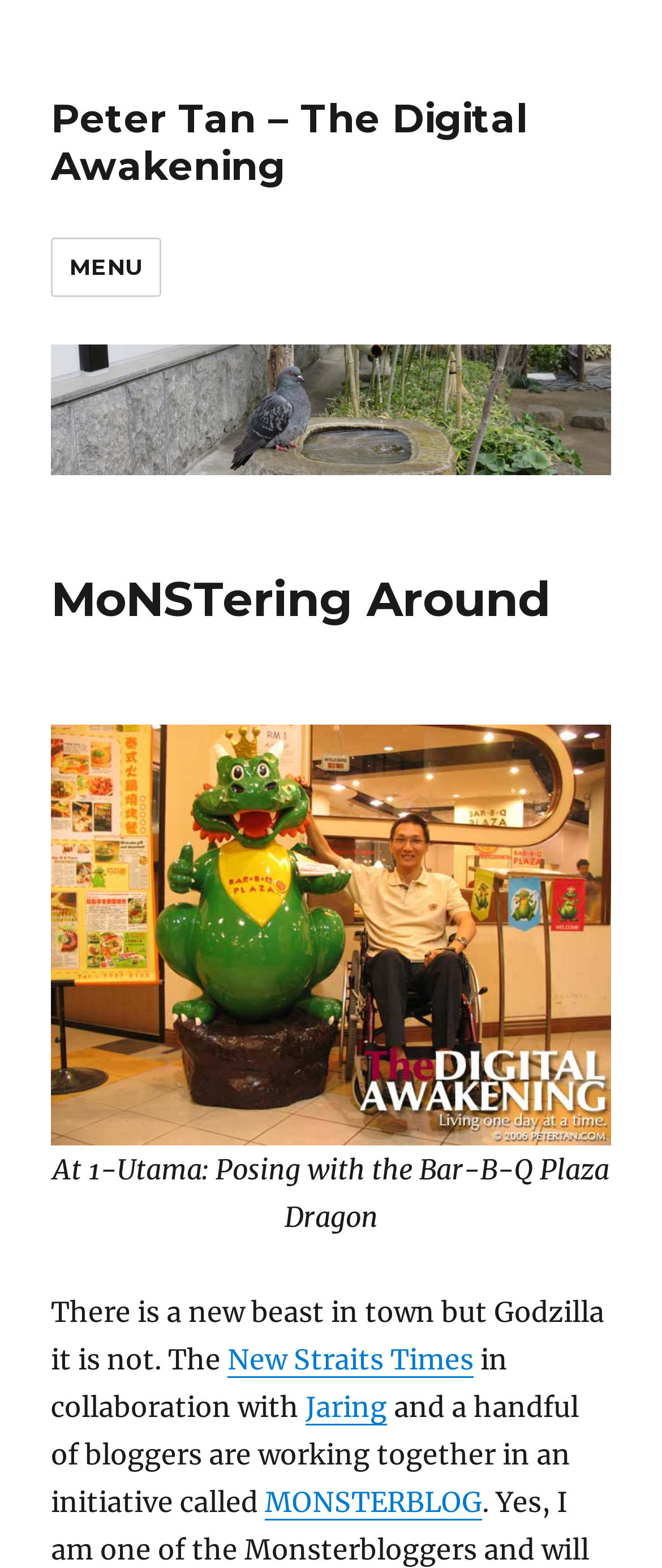Using the provided element description, identify the bounding box coordinates as (top-left x, top-left y, bottom-right x, bottom-right y). Ensure all values are between 0 and 1. Description: MONSTERBLOG

[0.4, 0.946, 0.728, 0.968]